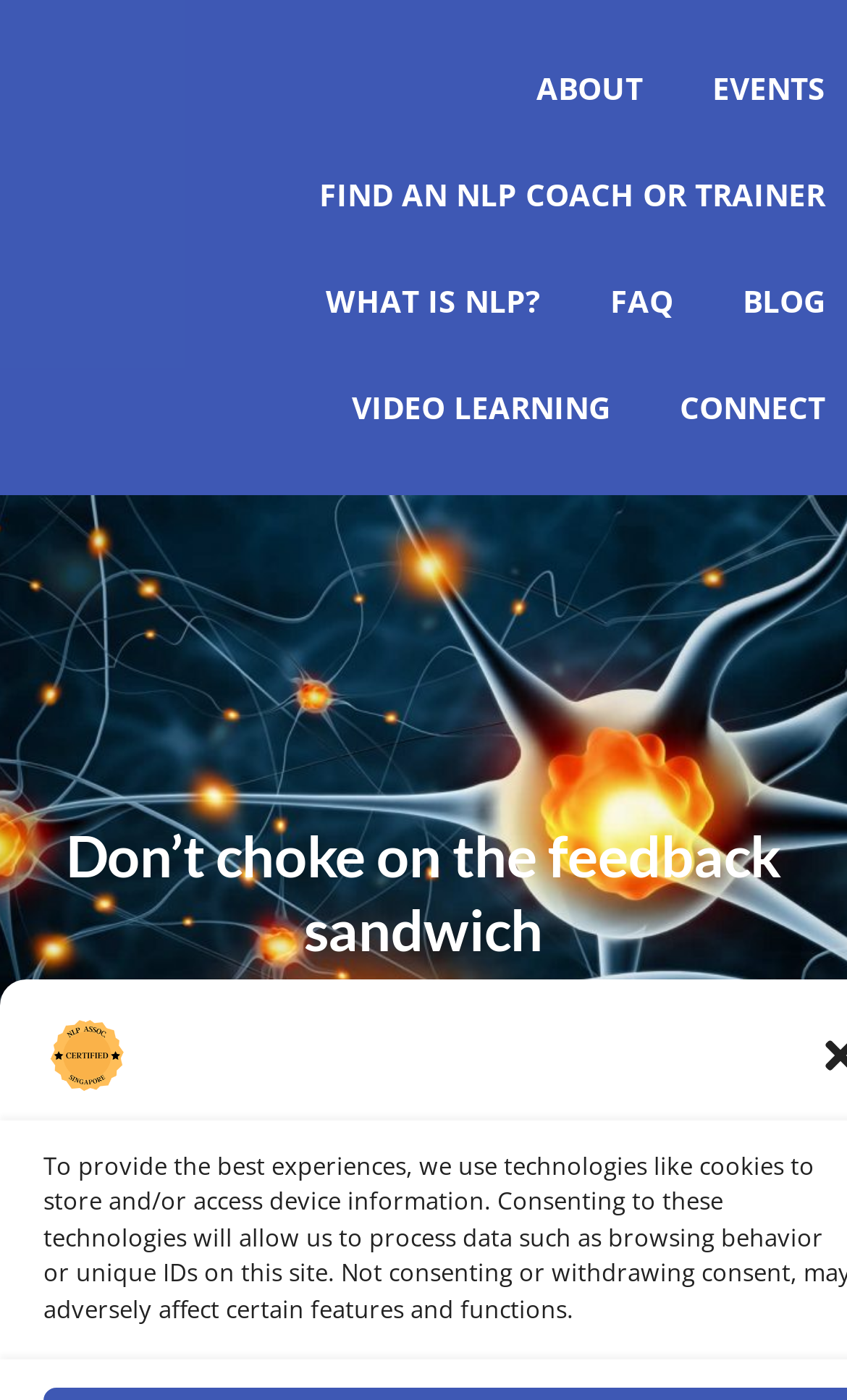Provide a short answer to the following question with just one word or phrase: What is the title of the article or blog post?

Don’t choke on the feedback sandwich